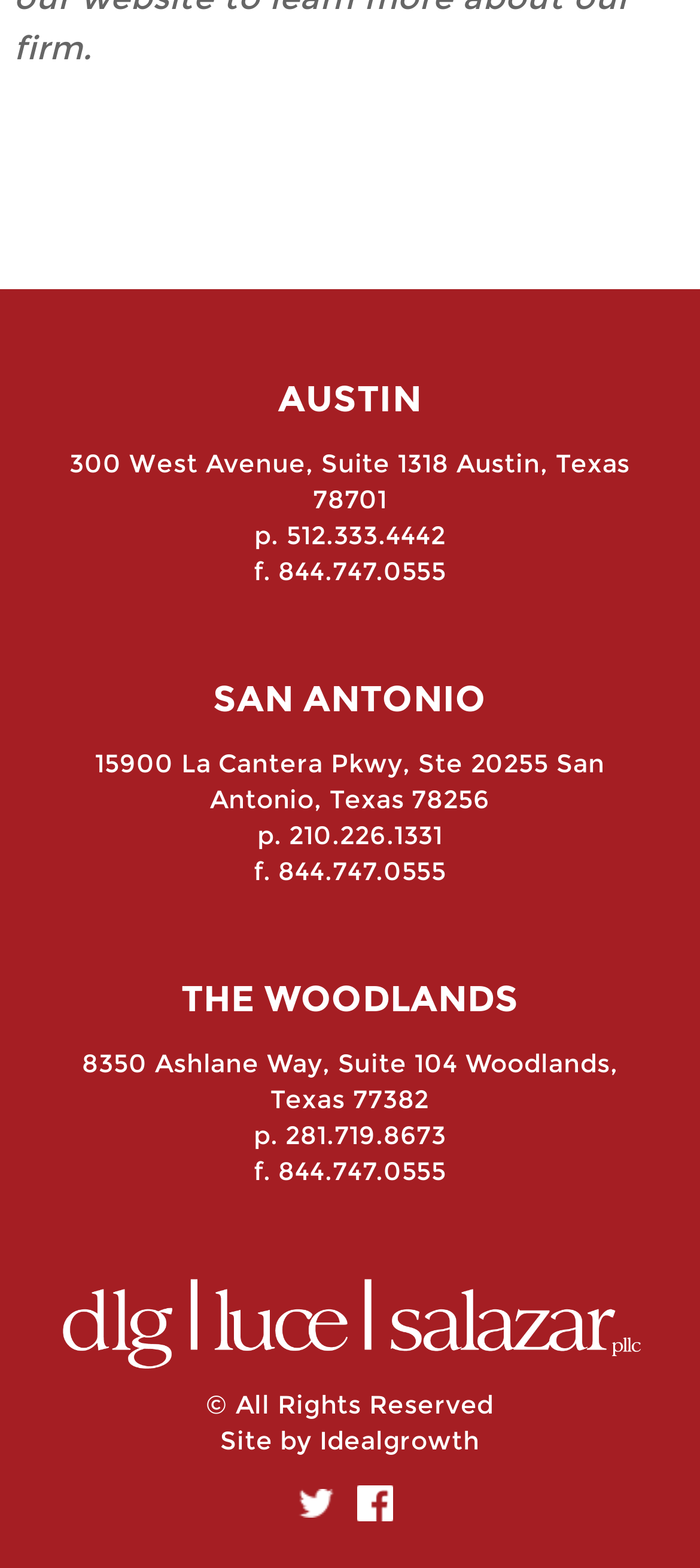Find and provide the bounding box coordinates for the UI element described with: "Idealgrowth".

[0.456, 0.908, 0.685, 0.929]